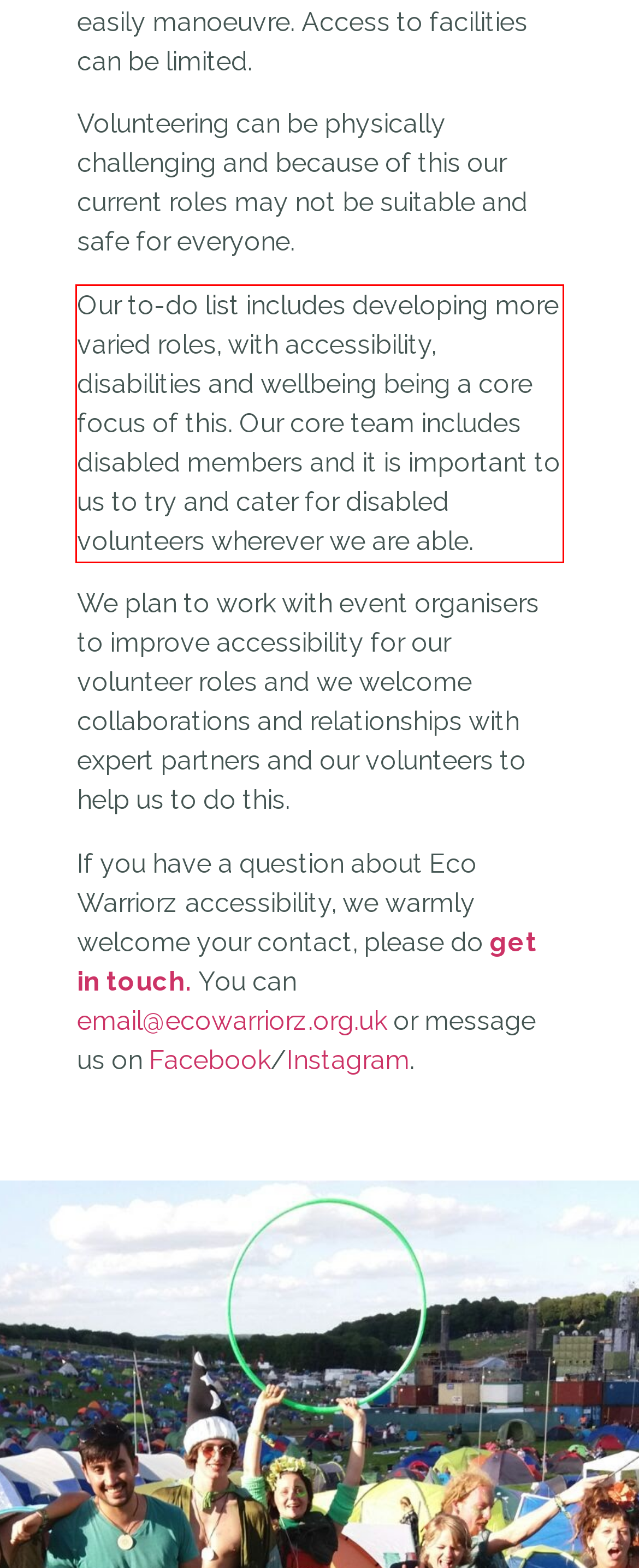Using the provided webpage screenshot, recognize the text content in the area marked by the red bounding box.

Our to-do list includes developing more varied roles, with accessibility, disabilities and wellbeing being a core focus of this. Our core team includes disabled members and it is important to us to try and cater for disabled volunteers wherever we are able.